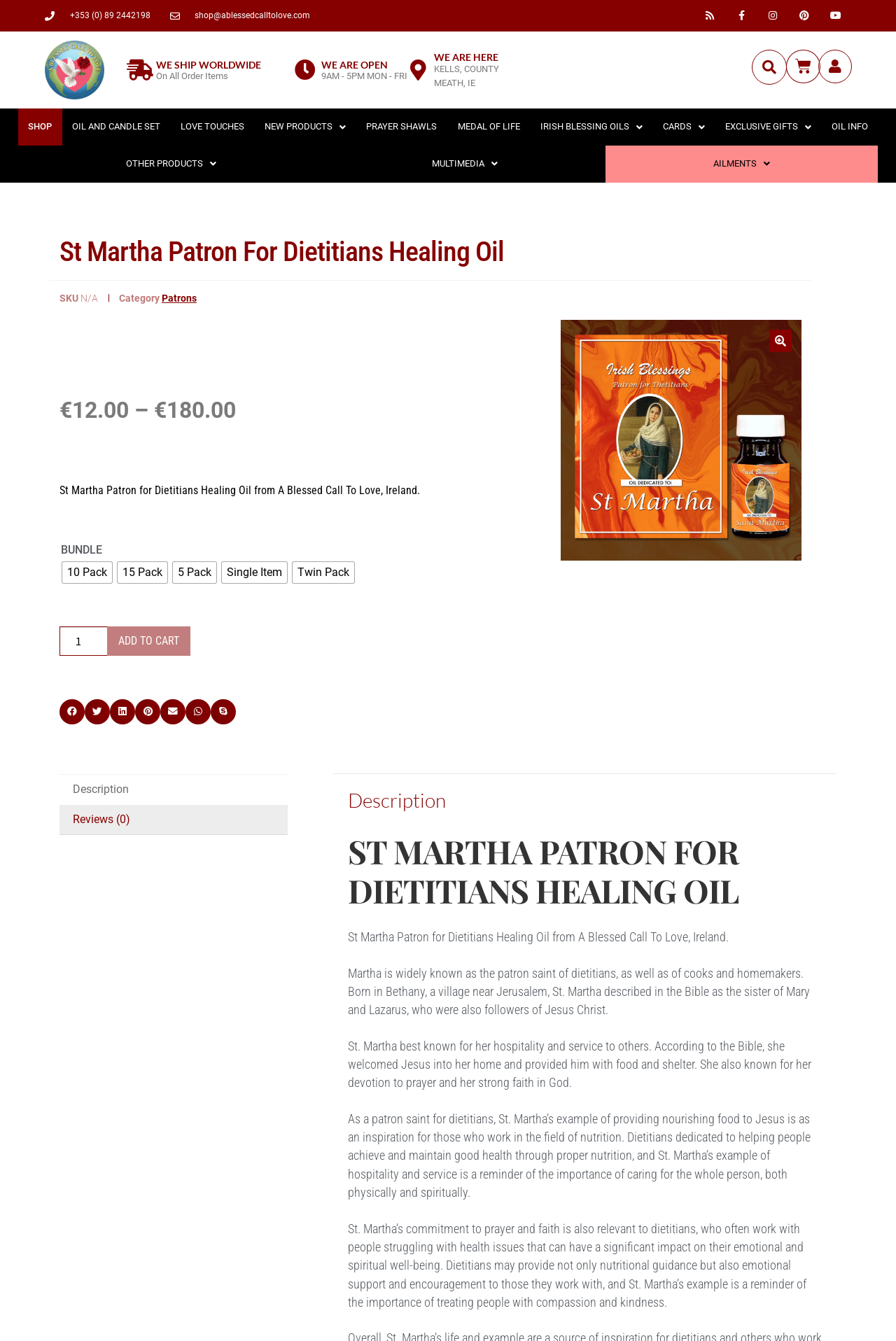Using the webpage screenshot, find the UI element described by Medal of Life. Provide the bounding box coordinates in the format (top-left x, top-left y, bottom-right x, bottom-right y), ensuring all values are floating point numbers between 0 and 1.

[0.499, 0.081, 0.591, 0.109]